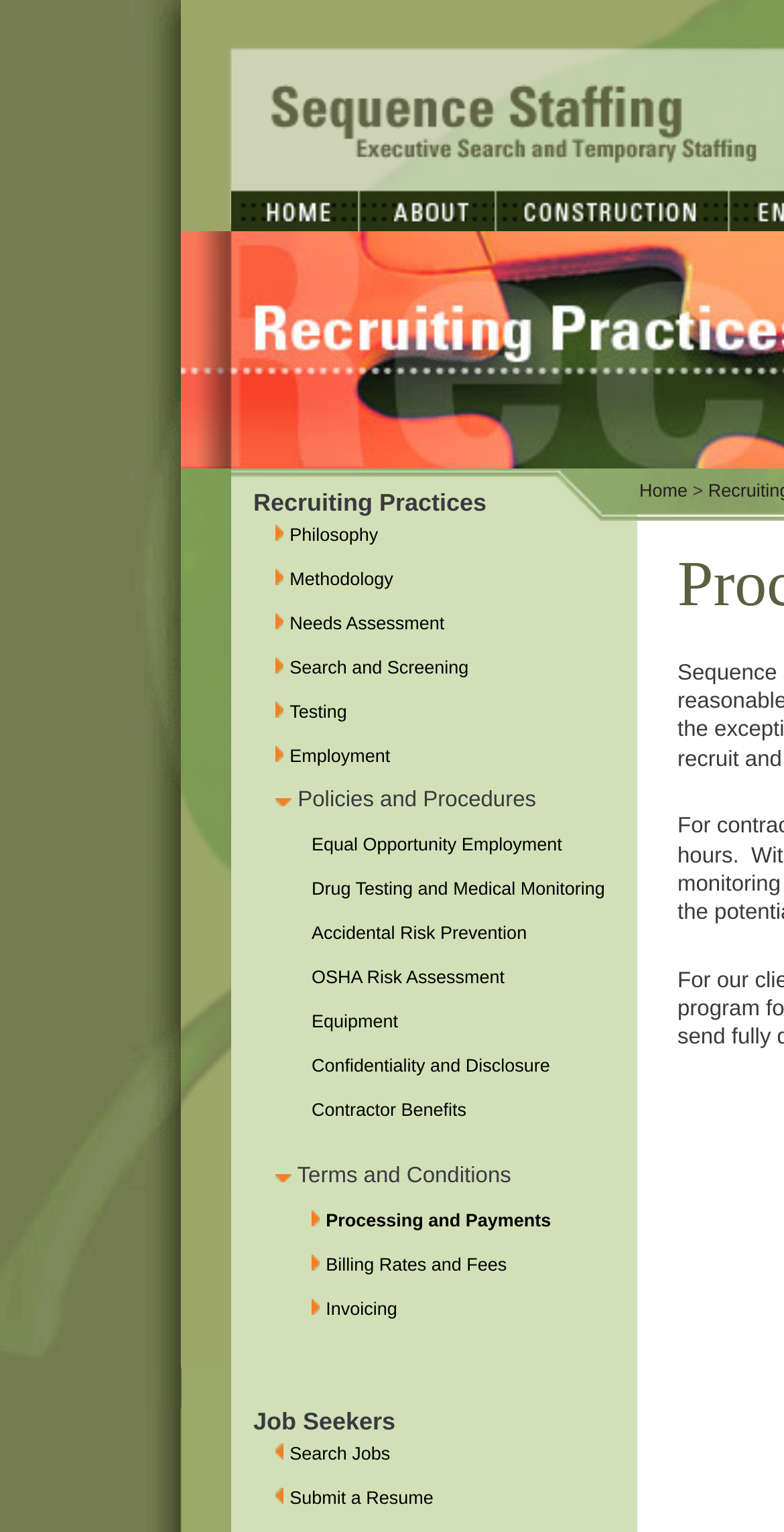Explain the webpage's design and content in an elaborate manner.

The webpage appears to be a company's website, specifically a staffing agency called Sequence. The top section of the page has three links arranged horizontally, with no descriptive text. Below this, there is a table with a long list of links and images, organized into rows and columns. The links are labeled with various phrases related to recruiting and hiring practices, such as "Philosophy", "Methodology", "Needs Assessment", and "Employment". Each link has a corresponding image next to it. 

The table is divided into sections, with the top section containing links related to recruiting practices, and the bottom section containing links related to employment policies and procedures. There are also links to "Terms and Conditions", "Processing and Payments", "Billing Rates and Fees", and "Invoicing".

To the right of the table, there is a section with the heading "Job Seekers", which contains two links: "Search Jobs" and "Submit a Resume". Above this section, there is an image with the caption "Climate Change Management Strategies", which appears to be unrelated to the rest of the content on the page.

At the bottom right of the page, there is a link to the "Home" page. Overall, the webpage appears to be a resource for individuals and companies looking for staffing services, with a focus on recruiting and hiring practices.